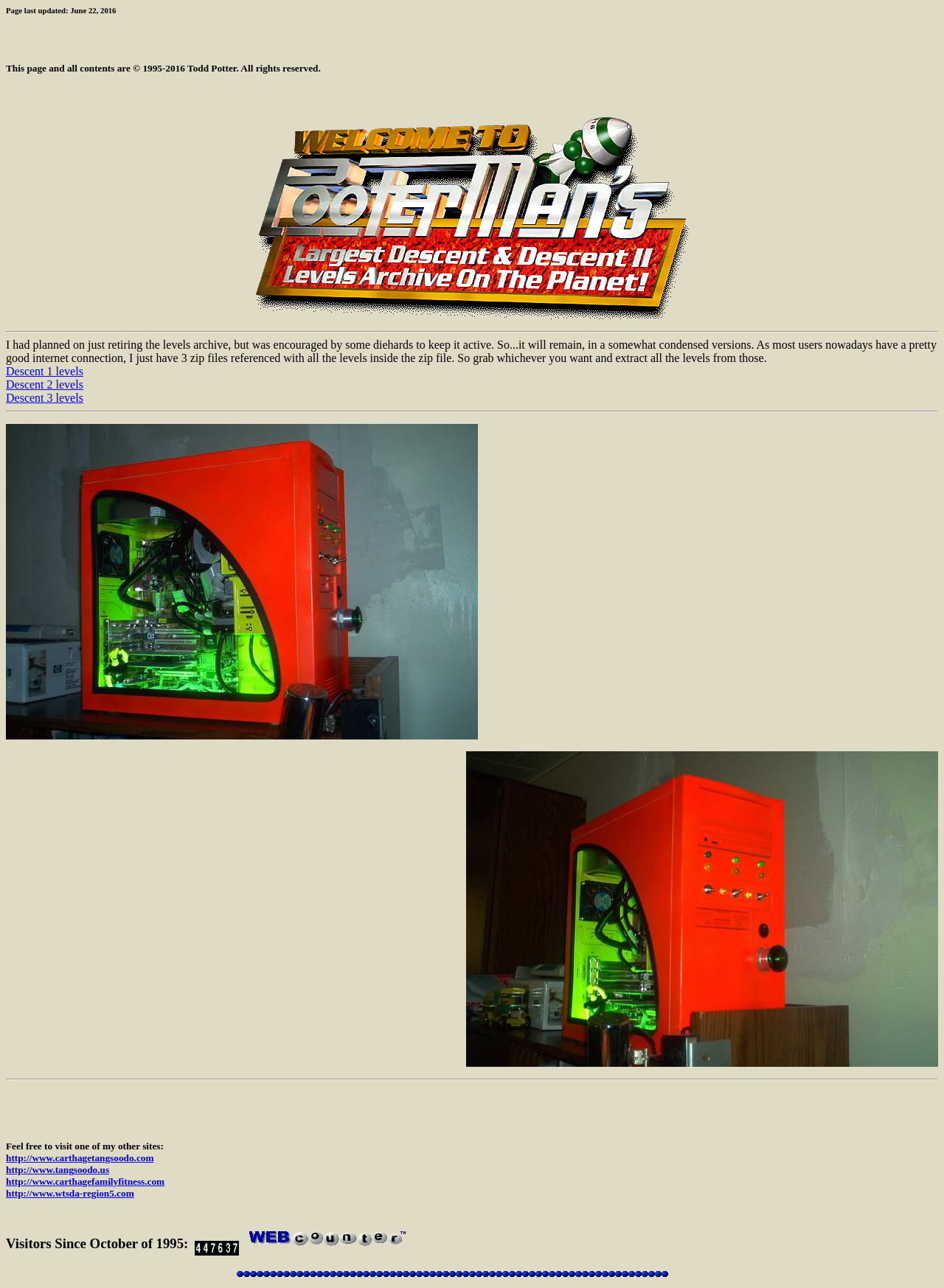How many other sites are linked from this webpage?
Using the information presented in the image, please offer a detailed response to the question.

There are four links 'http://www.carthagetangsoodo.com', 'http://www.tangsoodo.us', 'http://www.carthagefamilyfitness.com', and 'http://www.wtsda-region5.com' which are linked from this webpage.